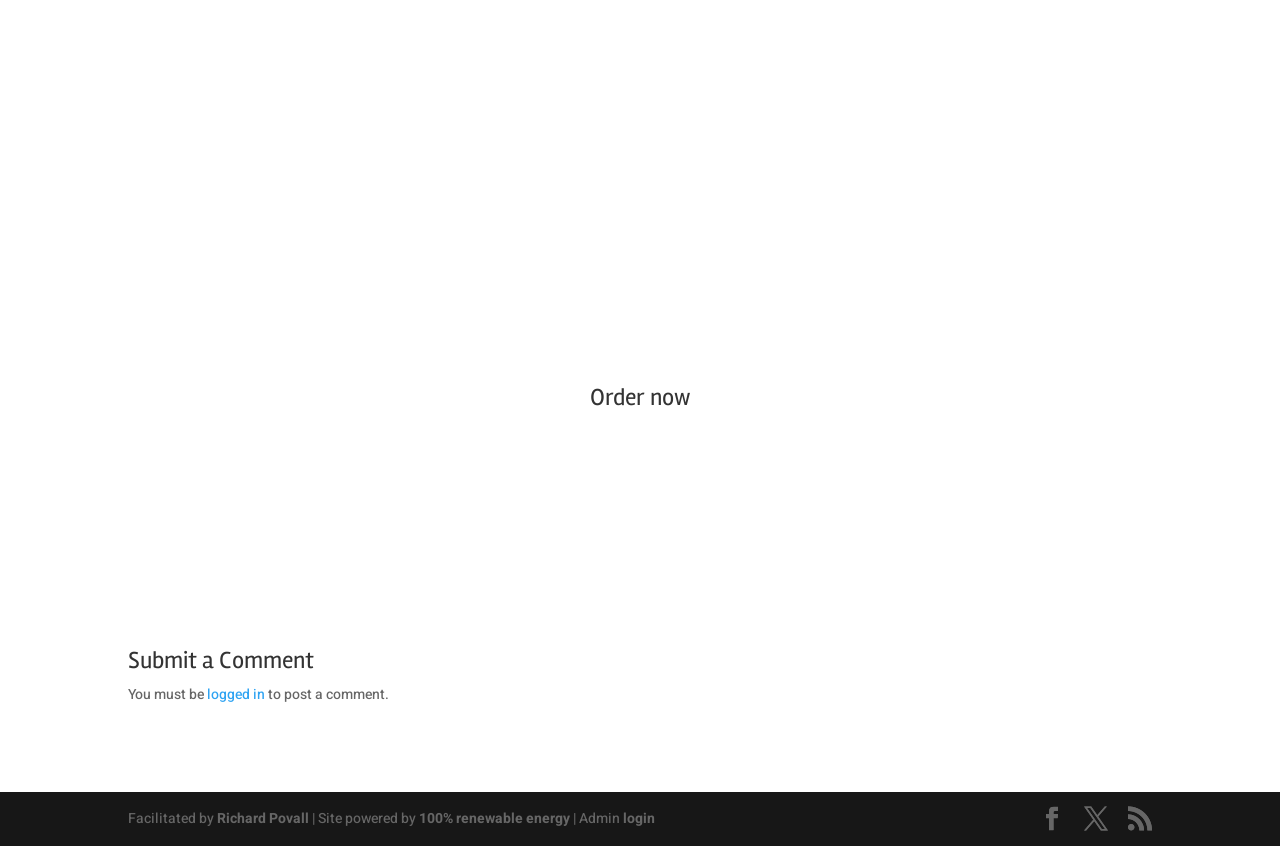Identify the bounding box coordinates of the clickable region to carry out the given instruction: "Login".

[0.487, 0.955, 0.512, 0.98]